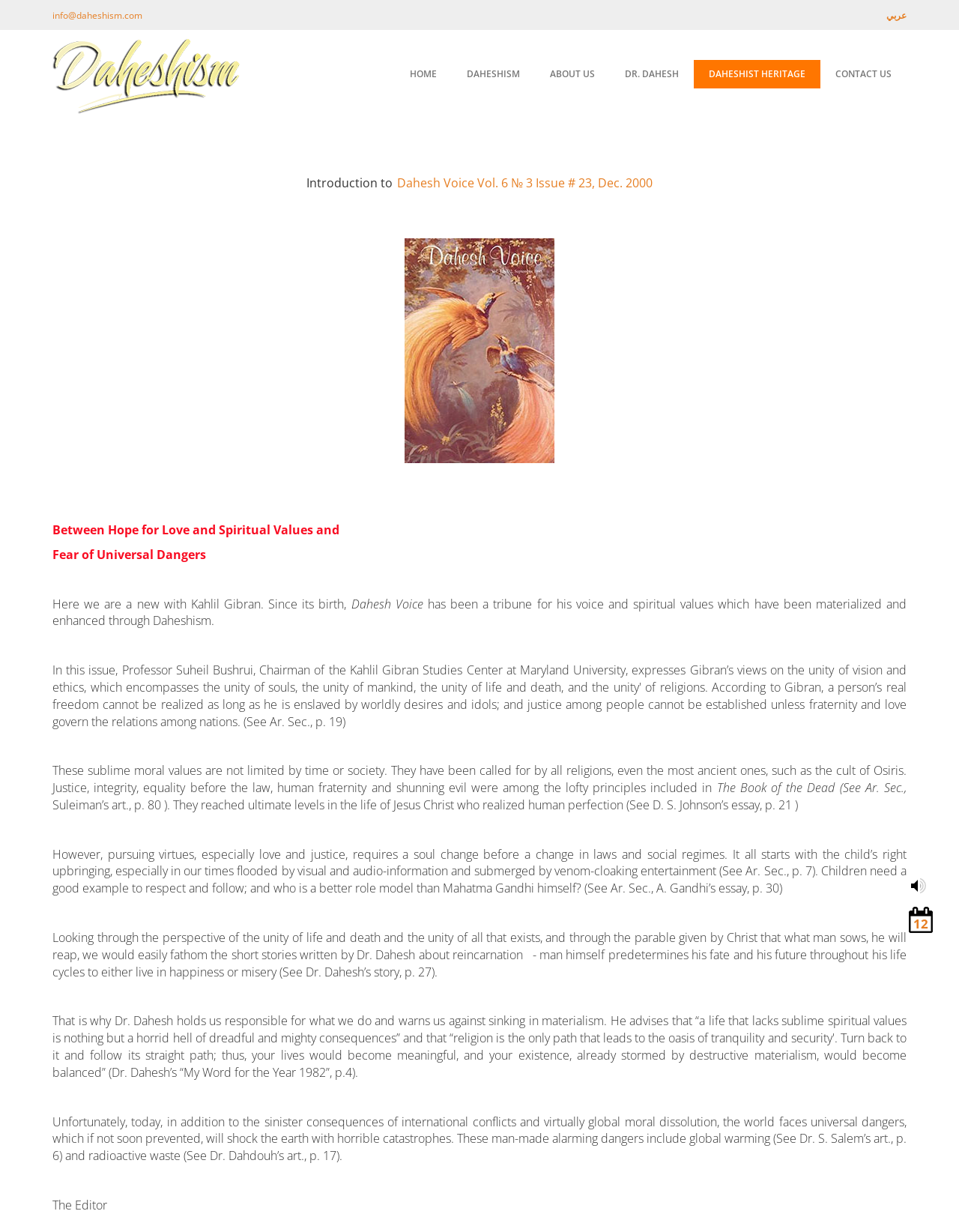Using the information in the image, give a detailed answer to the following question: What is the topic of the article discussed in the webpage?

I found the topic of the article by reading the static text elements on the webpage, which discuss spiritual values, love, justice, and universal dangers such as global warming and radioactive waste.